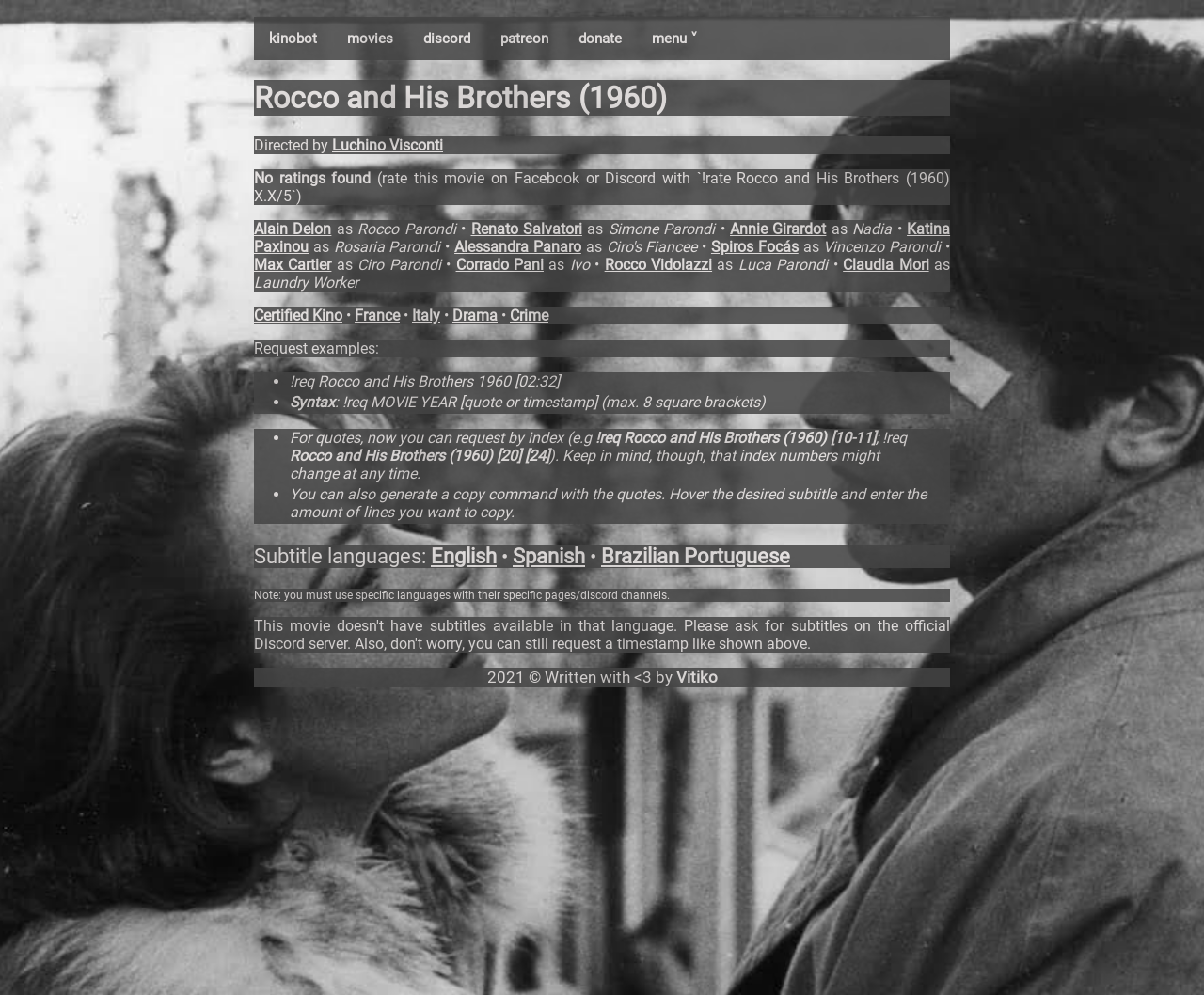Determine the bounding box coordinates of the element's region needed to click to follow the instruction: "Request a quote from the movie". Provide these coordinates as four float numbers between 0 and 1, formatted as [left, top, right, bottom].

[0.241, 0.374, 0.465, 0.392]